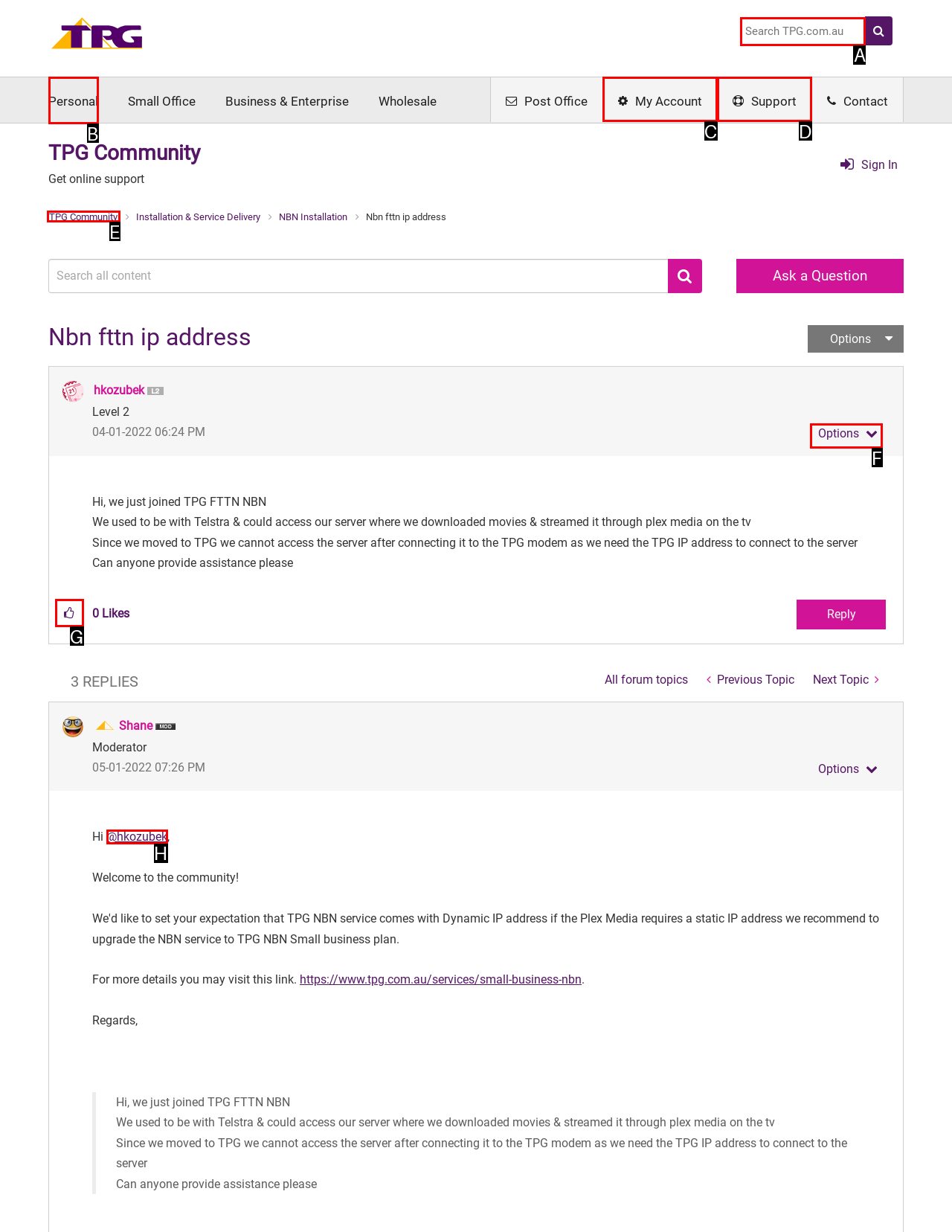Point out the correct UI element to click to carry out this instruction: Search for something
Answer with the letter of the chosen option from the provided choices directly.

A